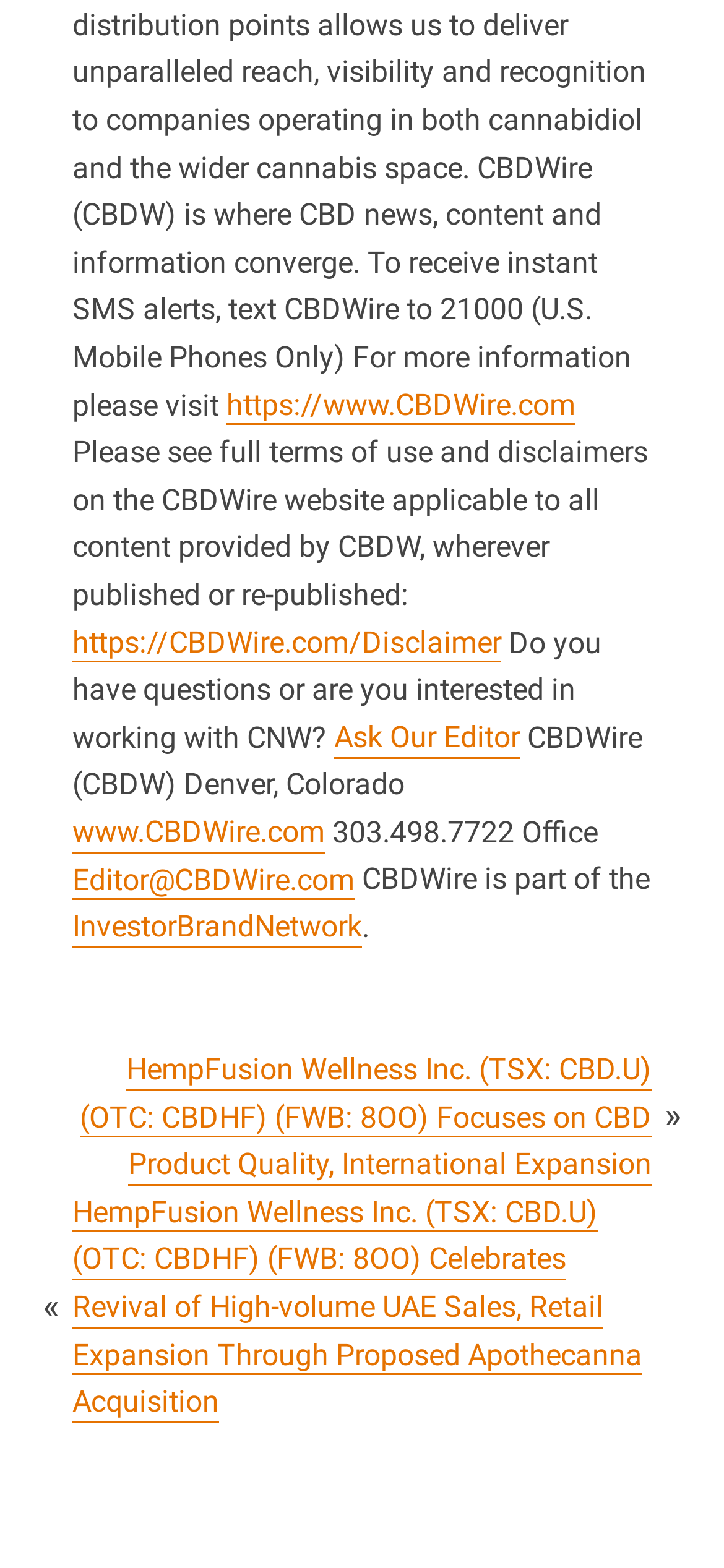Provide the bounding box coordinates of the HTML element described as: "Ask Our Editor". The bounding box coordinates should be four float numbers between 0 and 1, i.e., [left, top, right, bottom].

[0.462, 0.458, 0.718, 0.482]